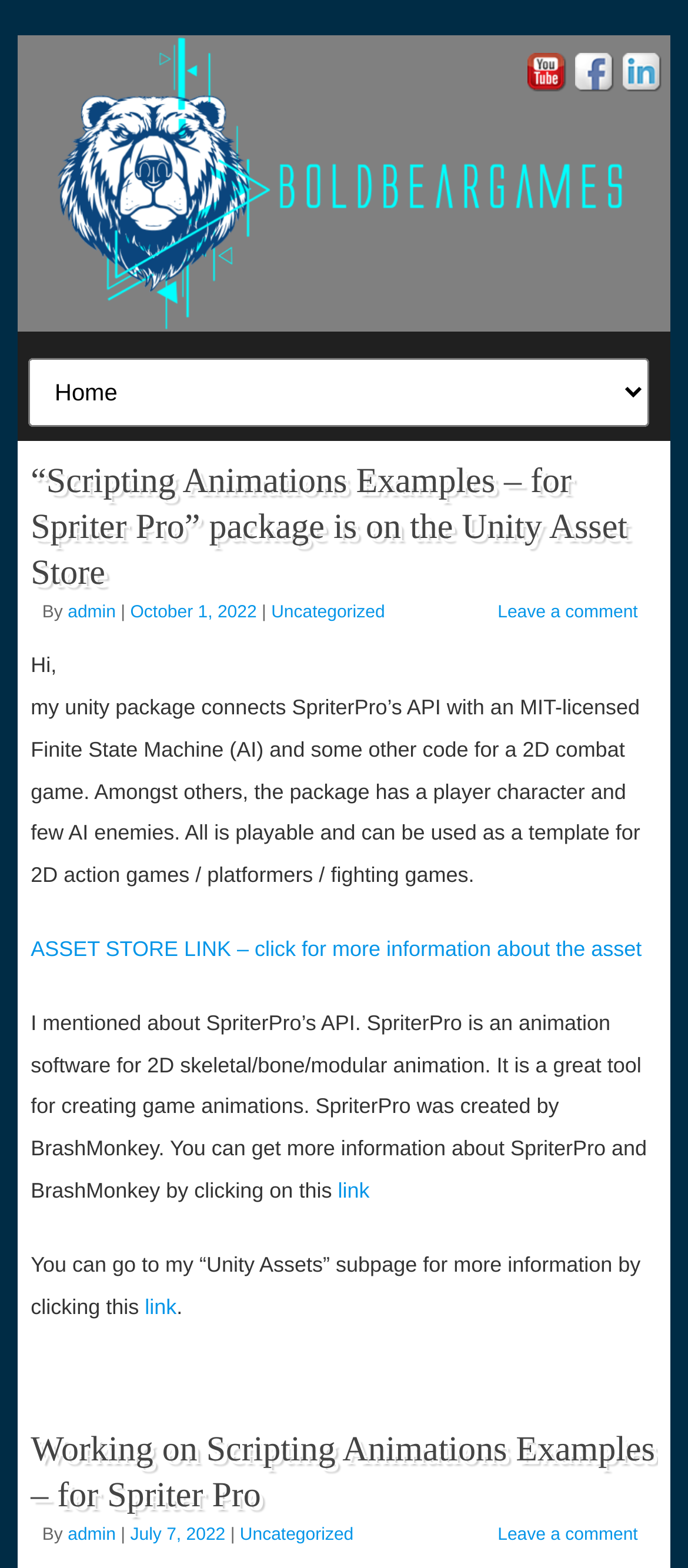Specify the bounding box coordinates of the area to click in order to follow the given instruction: "Explore Unity Assets subpage."

[0.21, 0.825, 0.257, 0.841]